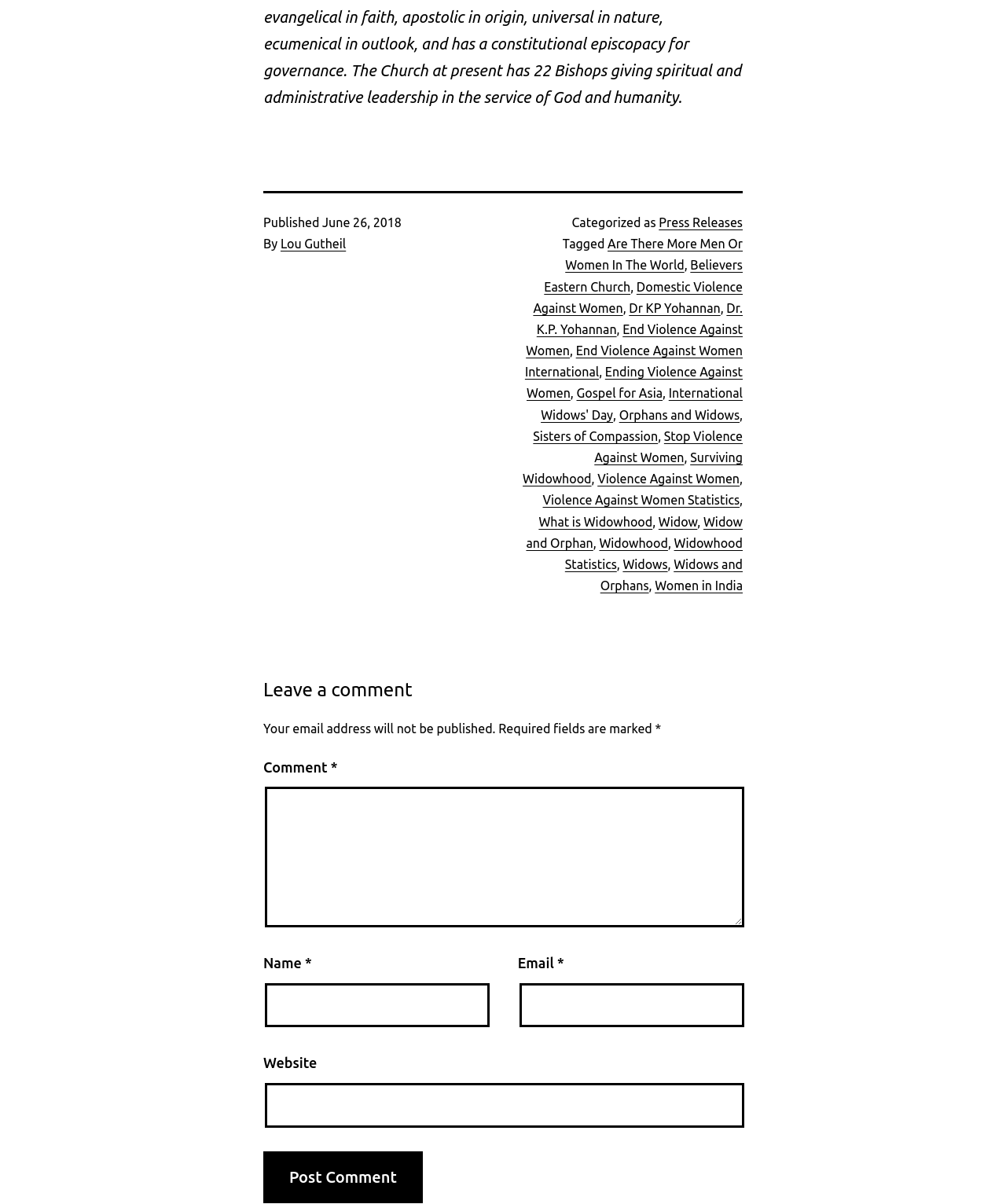Identify the bounding box coordinates for the region of the element that should be clicked to carry out the instruction: "Click the 'Post Comment' button". The bounding box coordinates should be four float numbers between 0 and 1, i.e., [left, top, right, bottom].

[0.262, 0.956, 0.42, 0.999]